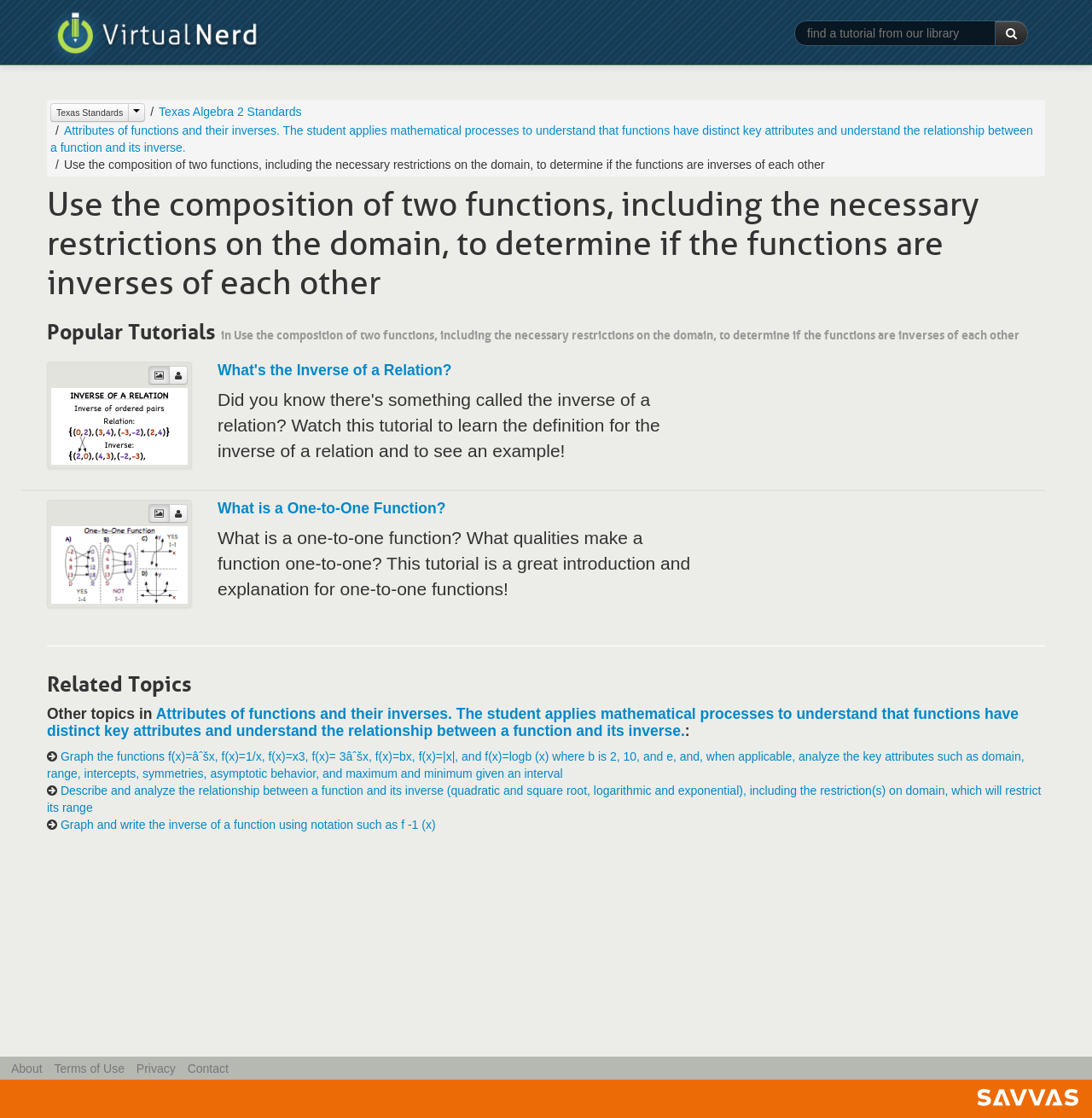Indicate the bounding box coordinates of the clickable region to achieve the following instruction: "Search for a tutorial from the library."

[0.727, 0.018, 0.912, 0.041]